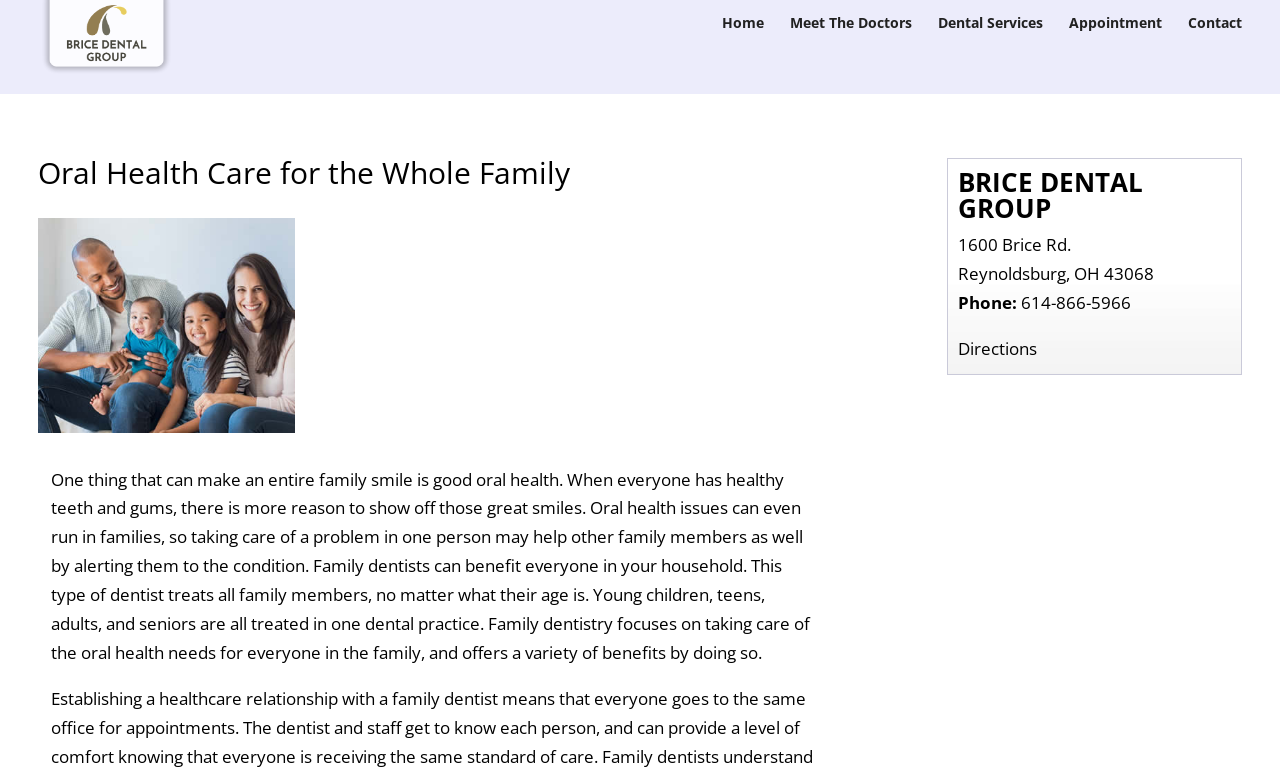Identify the bounding box for the UI element described as: "Meet The Doctors". The coordinates should be four float numbers between 0 and 1, i.e., [left, top, right, bottom].

[0.617, 0.021, 0.712, 0.101]